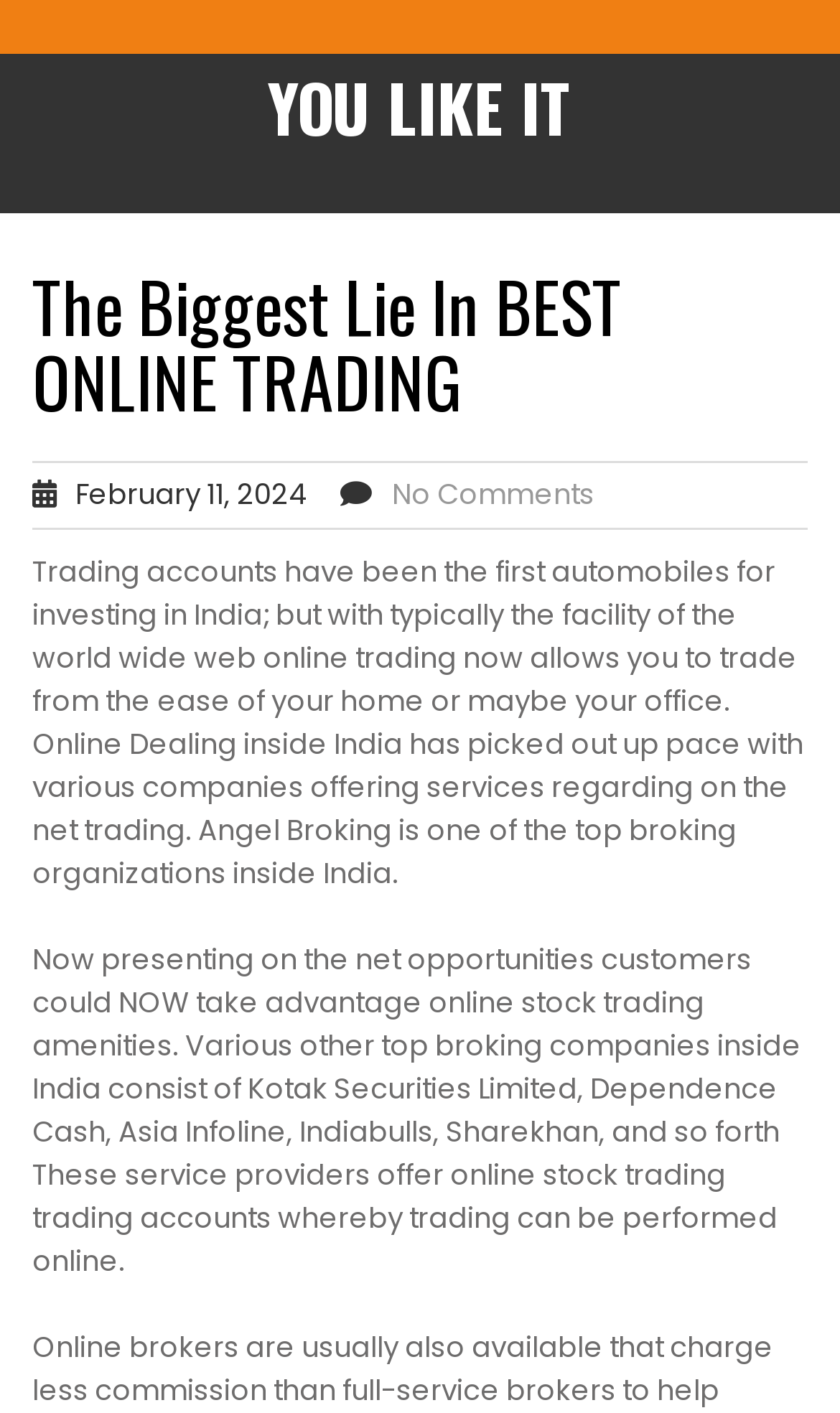Please locate and generate the primary heading on this webpage.

The Biggest Lie In BEST ONLINE TRADING